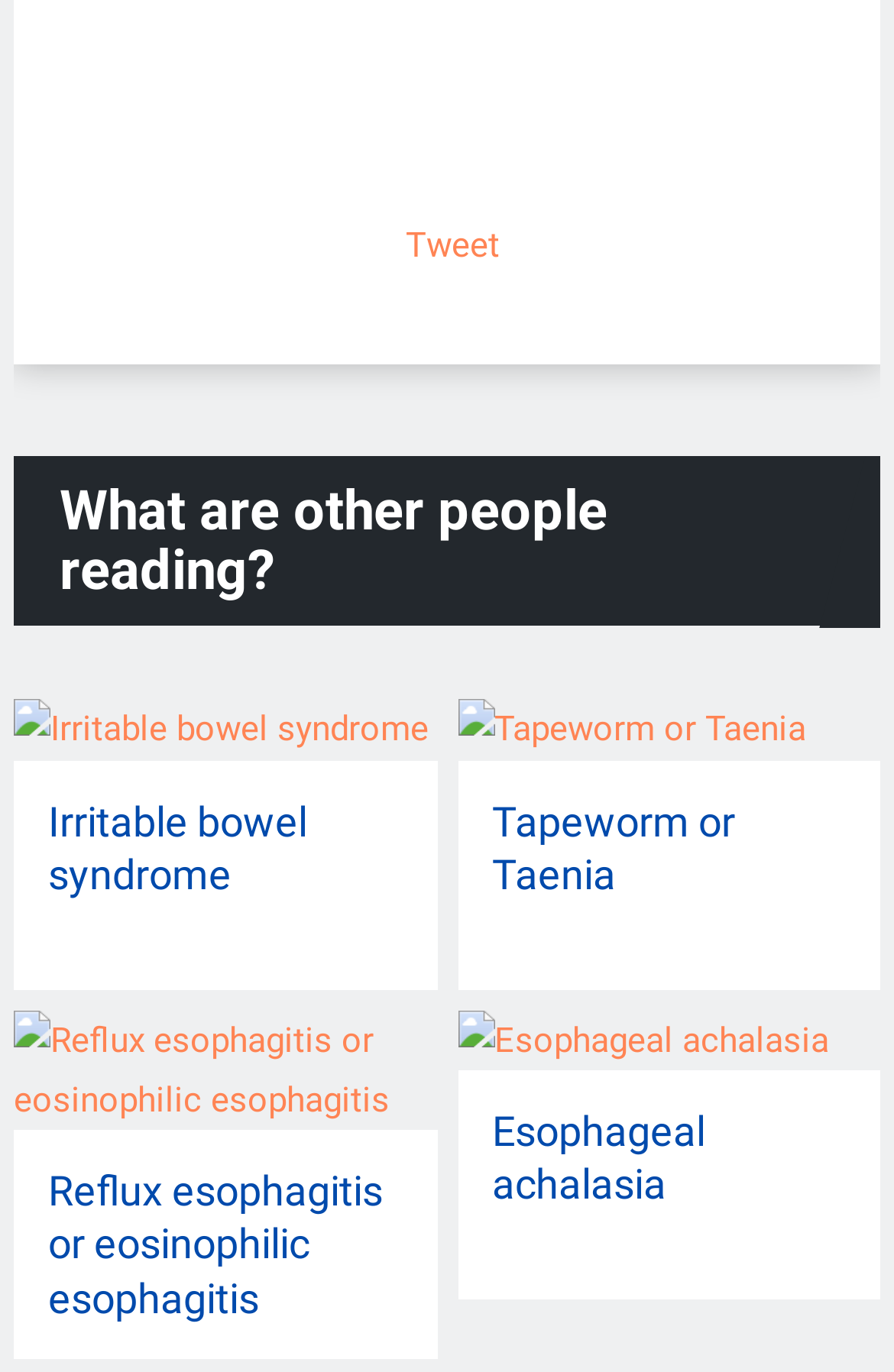How many articles are on the webpage?
Relying on the image, give a concise answer in one word or a brief phrase.

4